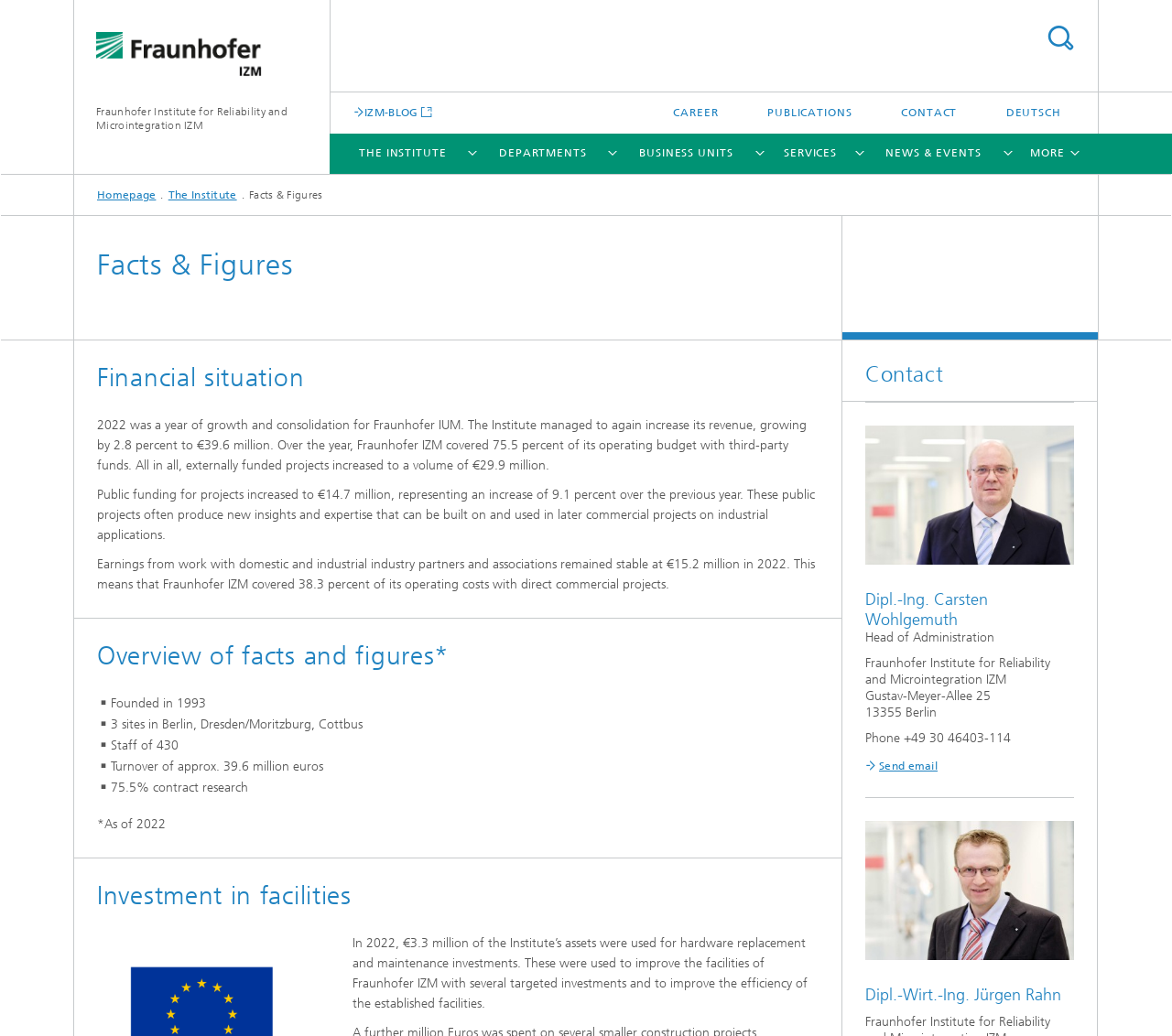Please specify the bounding box coordinates for the clickable region that will help you carry out the instruction: "View related post 'Lord Of The Flies, Regents Park, London – theatre review'".

None